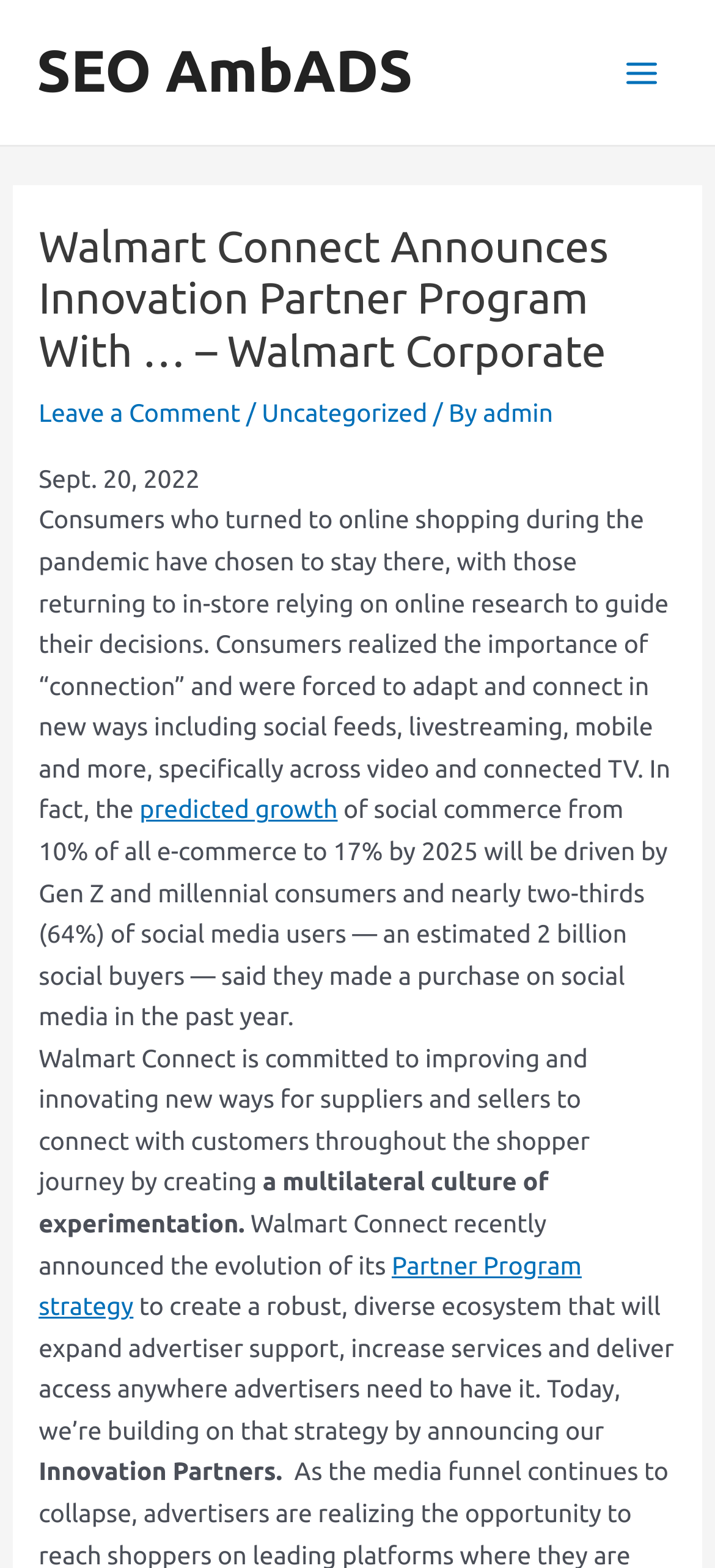Offer a thorough description of the webpage.

This webpage is about Walmart Connect's announcement of its Innovation Partner Program. At the top left, there is a link to "SEO AmbADS". On the top right, there is a button labeled "Main Menu". Below the button, there is an image.

The main content of the webpage is divided into sections. The first section has a header that displays the title "Walmart Connect Announces Innovation Partner Program With … – Walmart Corporate". Below the title, there are links to "Leave a Comment" and "Uncategorized", as well as some text indicating the author and date of the post, "Sept. 20, 2022".

The main article starts below the header, discussing how consumers have shifted to online shopping during the pandemic and the importance of "connection" in their shopping decisions. The article mentions the growth of social commerce and how Walmart Connect aims to improve and innovate ways for suppliers and sellers to connect with customers.

There are several links within the article, including "predicted growth" and "Partner Program strategy", which provide additional information on the topics discussed. The article concludes with the announcement of Walmart Connect's Innovation Partners program, which aims to create a robust ecosystem for advertisers.